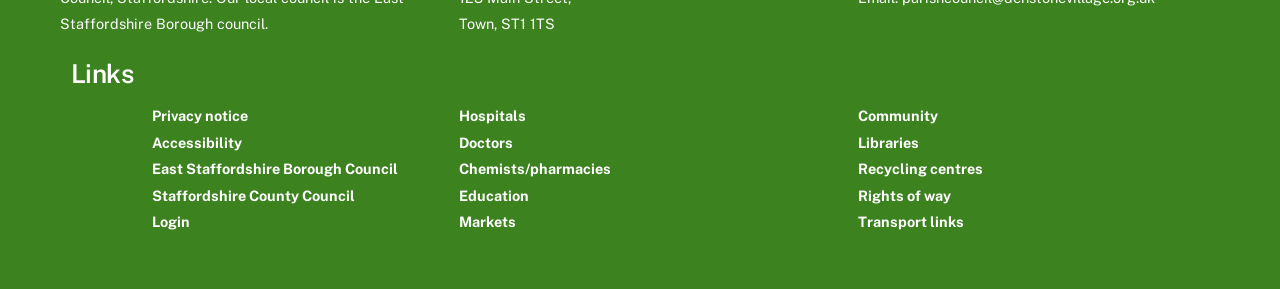Pinpoint the bounding box coordinates of the clickable element to carry out the following instruction: "Go to East Staffordshire Borough Council."

[0.119, 0.554, 0.311, 0.613]